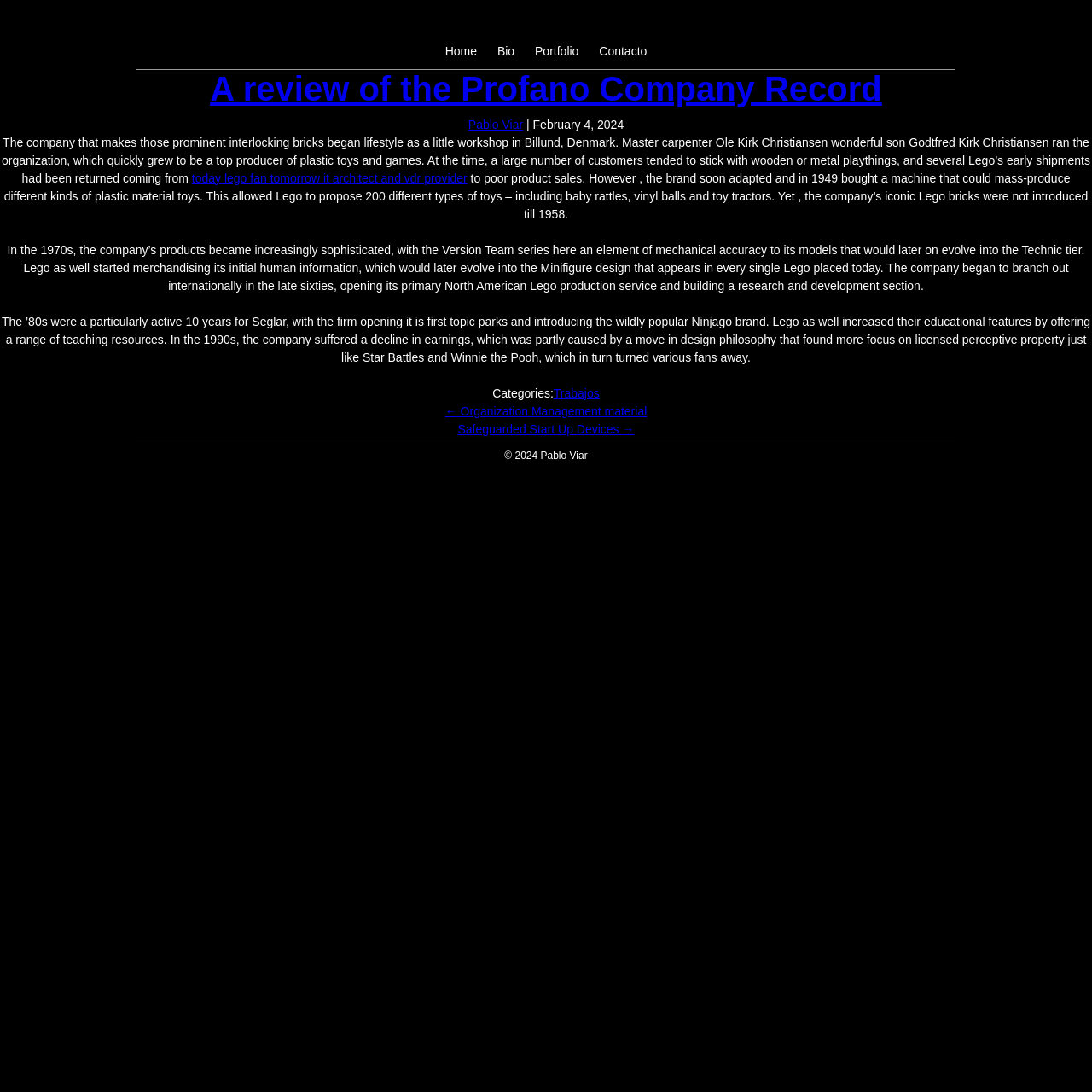From the webpage screenshot, predict the bounding box of the UI element that matches this description: "← Organization Management material".

[0.408, 0.37, 0.592, 0.382]